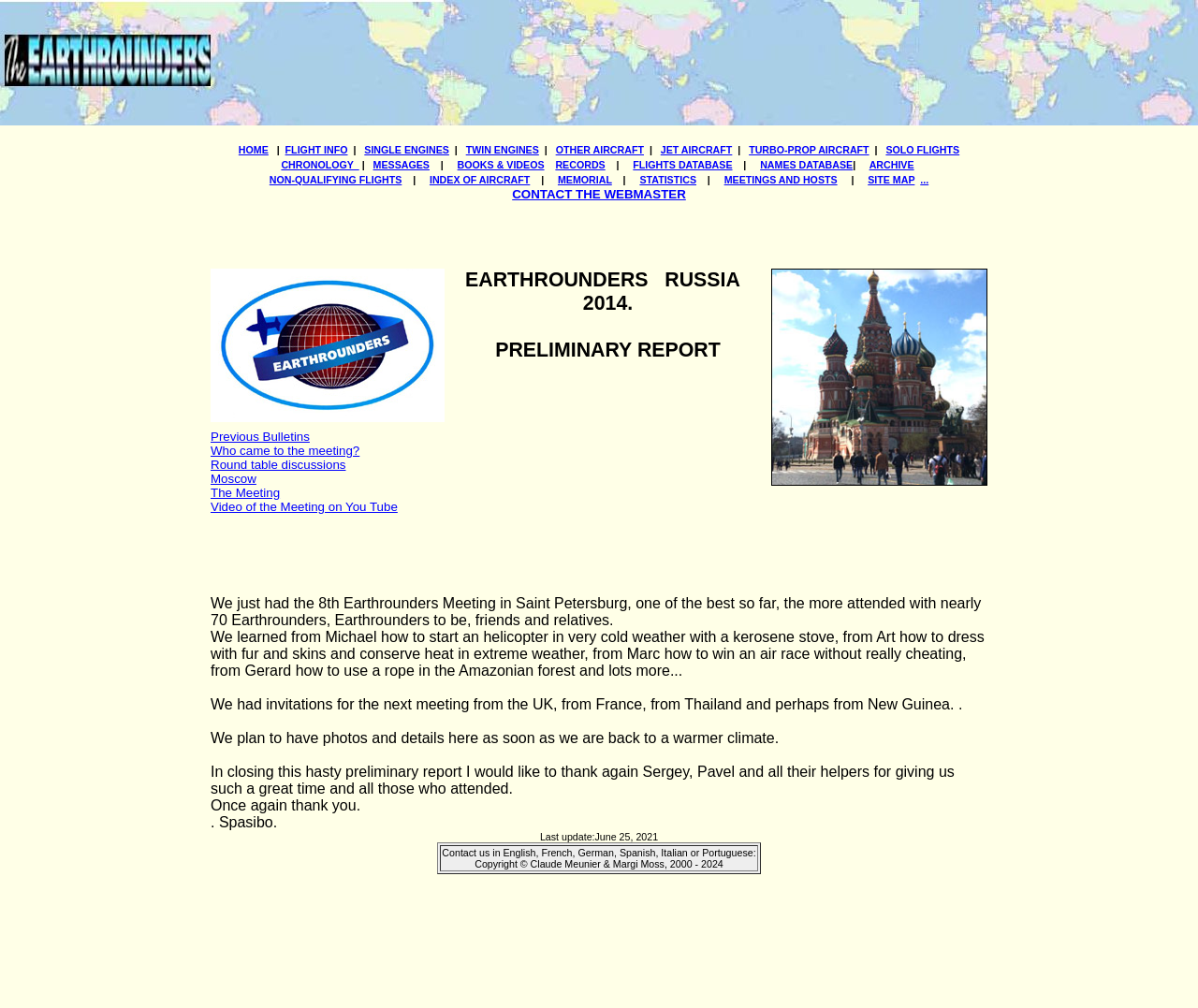Locate the bounding box coordinates of the area to click to fulfill this instruction: "Access SINGLE ENGINES". The bounding box should be presented as four float numbers between 0 and 1, in the order [left, top, right, bottom].

[0.304, 0.143, 0.375, 0.154]